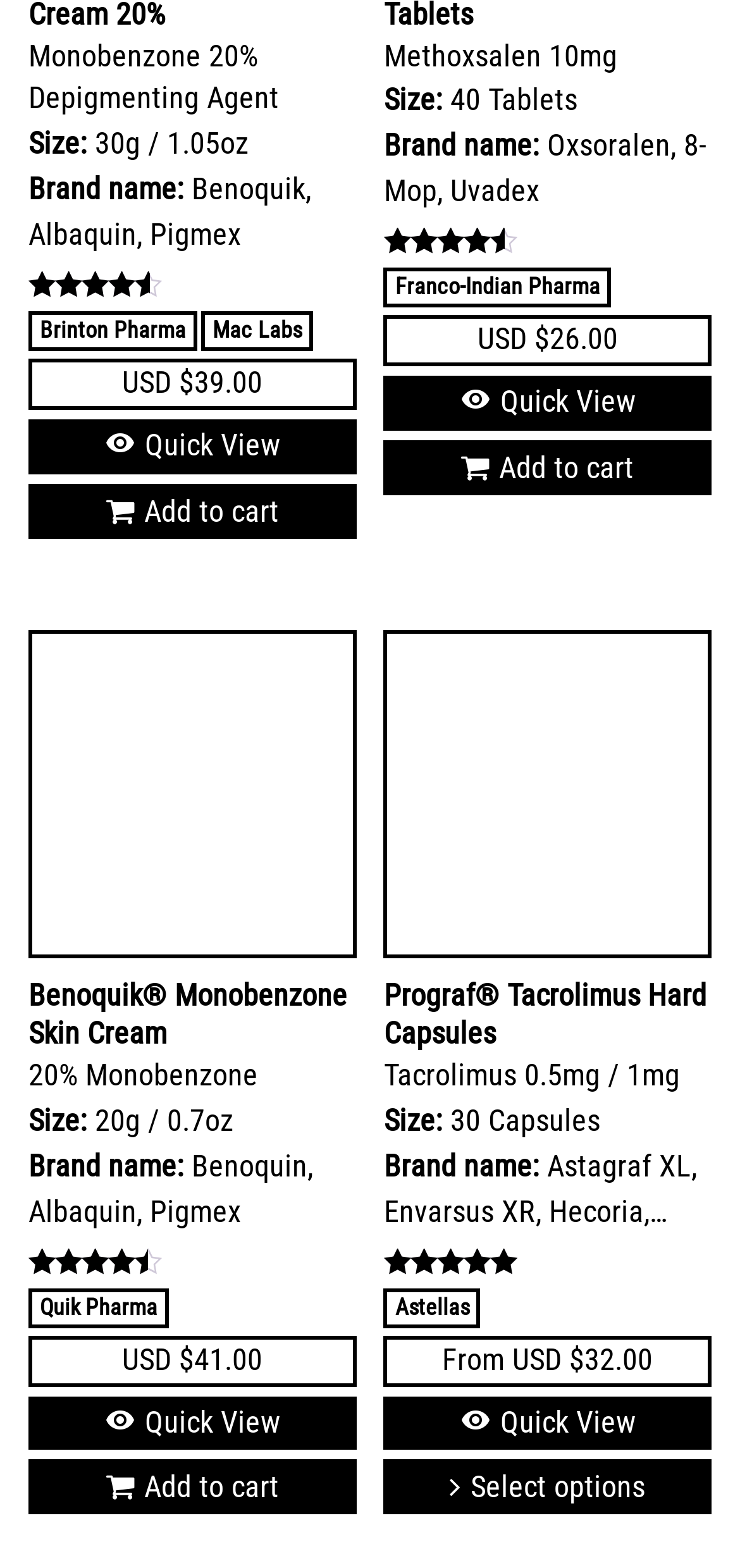Using the provided description: "Astellas", find the bounding box coordinates of the corresponding UI element. The output should be four float numbers between 0 and 1, in the format [left, top, right, bottom].

[0.518, 0.821, 0.649, 0.847]